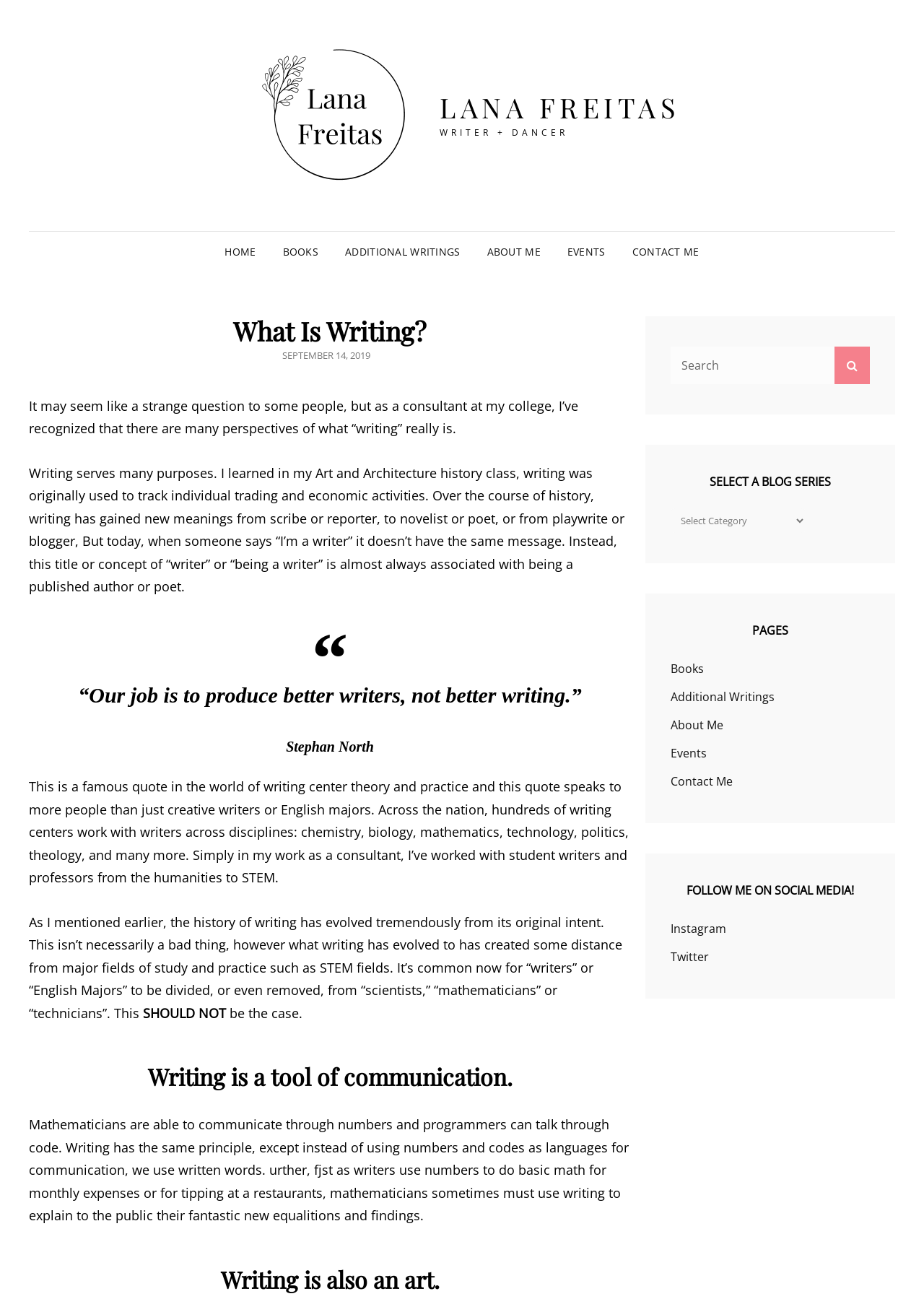Using the element description parent_node: LANA FREITAS, predict the bounding box coordinates for the UI element. Provide the coordinates in (top-left x, top-left y, bottom-right x, bottom-right y) format with values ranging from 0 to 1.

[0.264, 0.019, 0.459, 0.158]